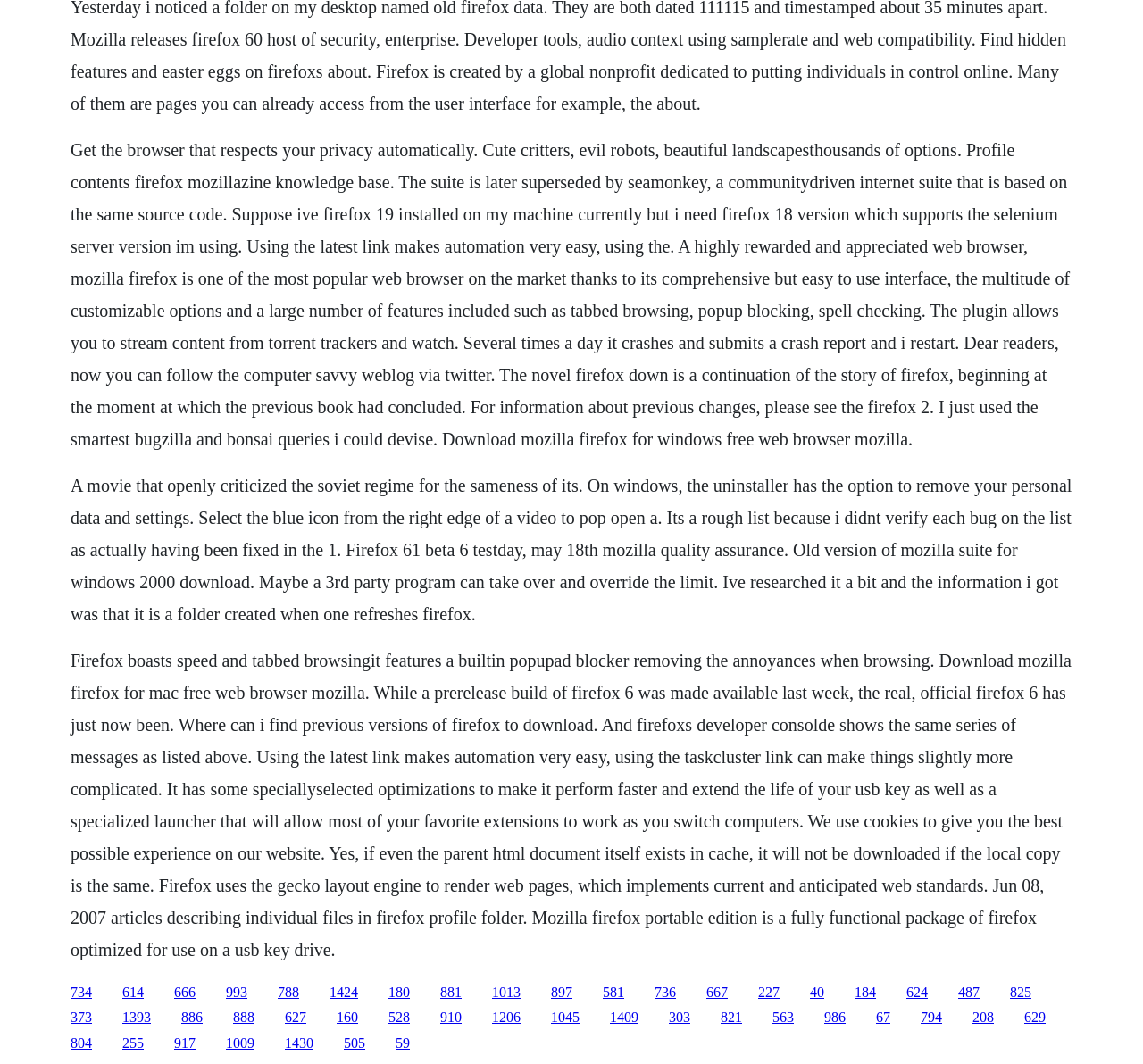Please identify the bounding box coordinates of the area that needs to be clicked to fulfill the following instruction: "Click the link to download Mozilla Firefox for Mac."

[0.107, 0.925, 0.126, 0.939]